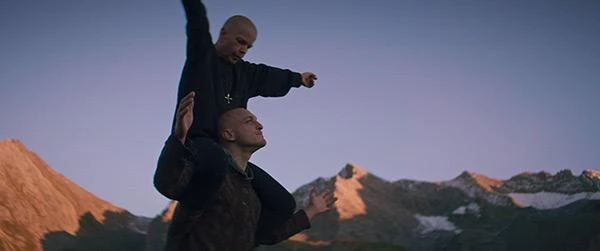Detail the scene depicted in the image with as much precision as possible.

In this striking scene from "Luzifer" (2022), two characters are depicted in a dynamic outdoor setting against a backdrop of majestic mountains at dusk. One character, dressed in a dark robe, balances gracefully on the shoulders of another, who wears a more rugged outfit, suggesting a strong bond between them. The atmosphere conveys a sense of freedom and adventure, as the character on top reaches out with arms extended, embodying a spirit of exhilaration. The lighting highlights the contours of the mountainous landscape, enhancing the emotional depth of the moment and inviting viewers to contemplate the relationship and the journey these characters are embarking upon.